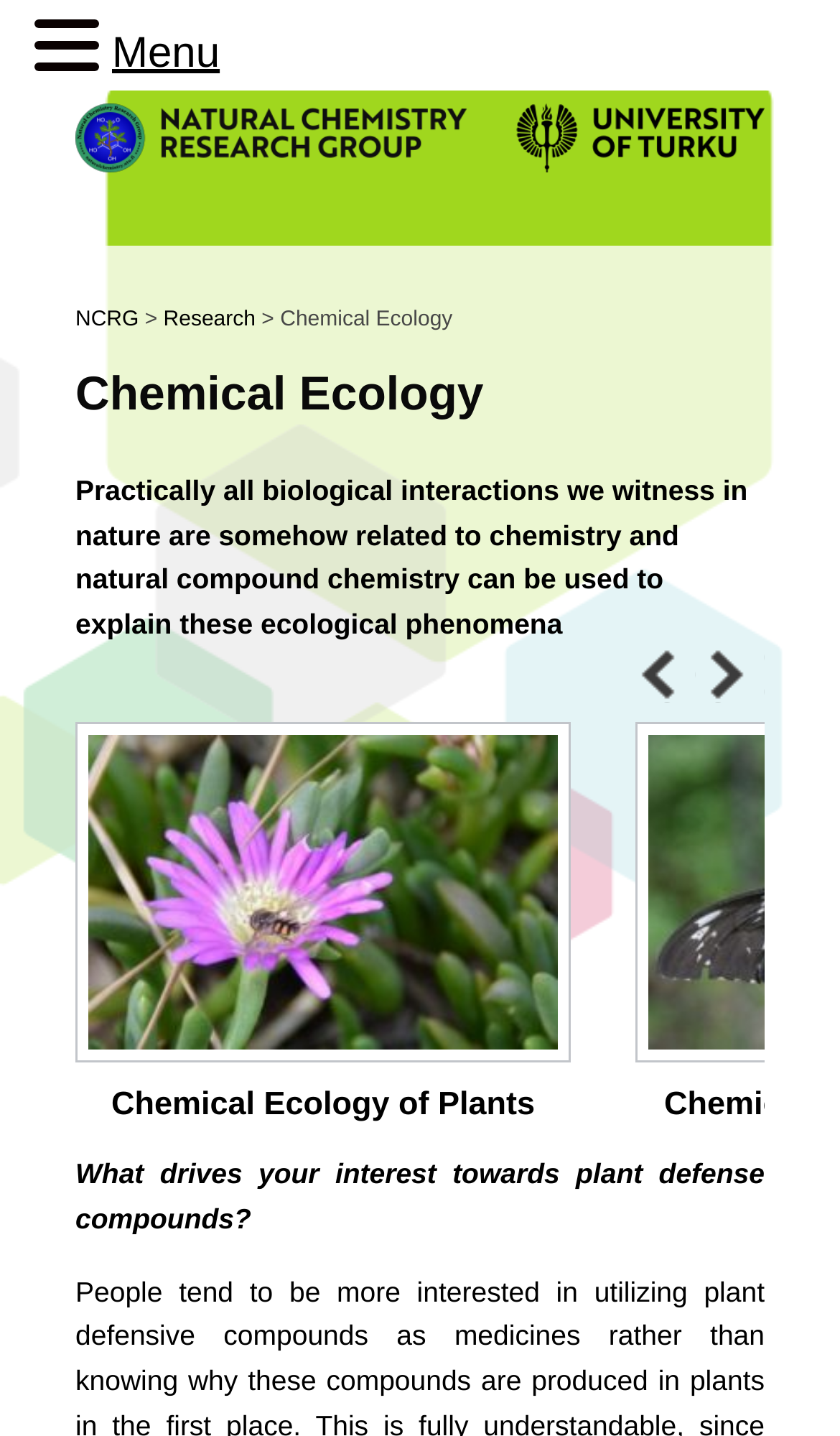What is the focus of the 'Chemical Ecology of Plants' section?
From the screenshot, supply a one-word or short-phrase answer.

Plant defense compounds